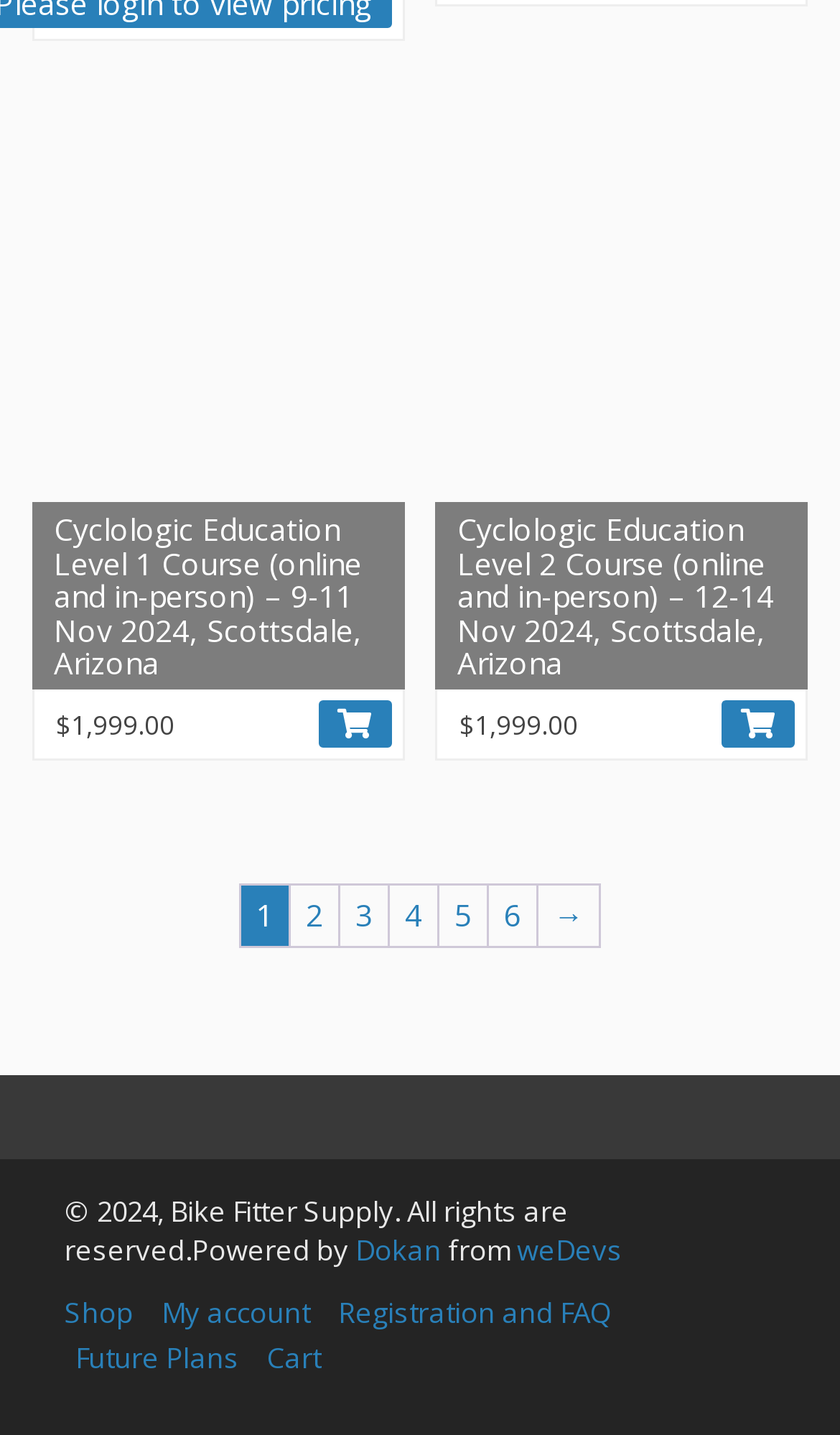Using the element description provided, determine the bounding box coordinates in the format (top-left x, top-left y, bottom-right x, bottom-right y). Ensure that all values are floating point numbers between 0 and 1. Element description: Kit Semesterbeitrag 2019

None